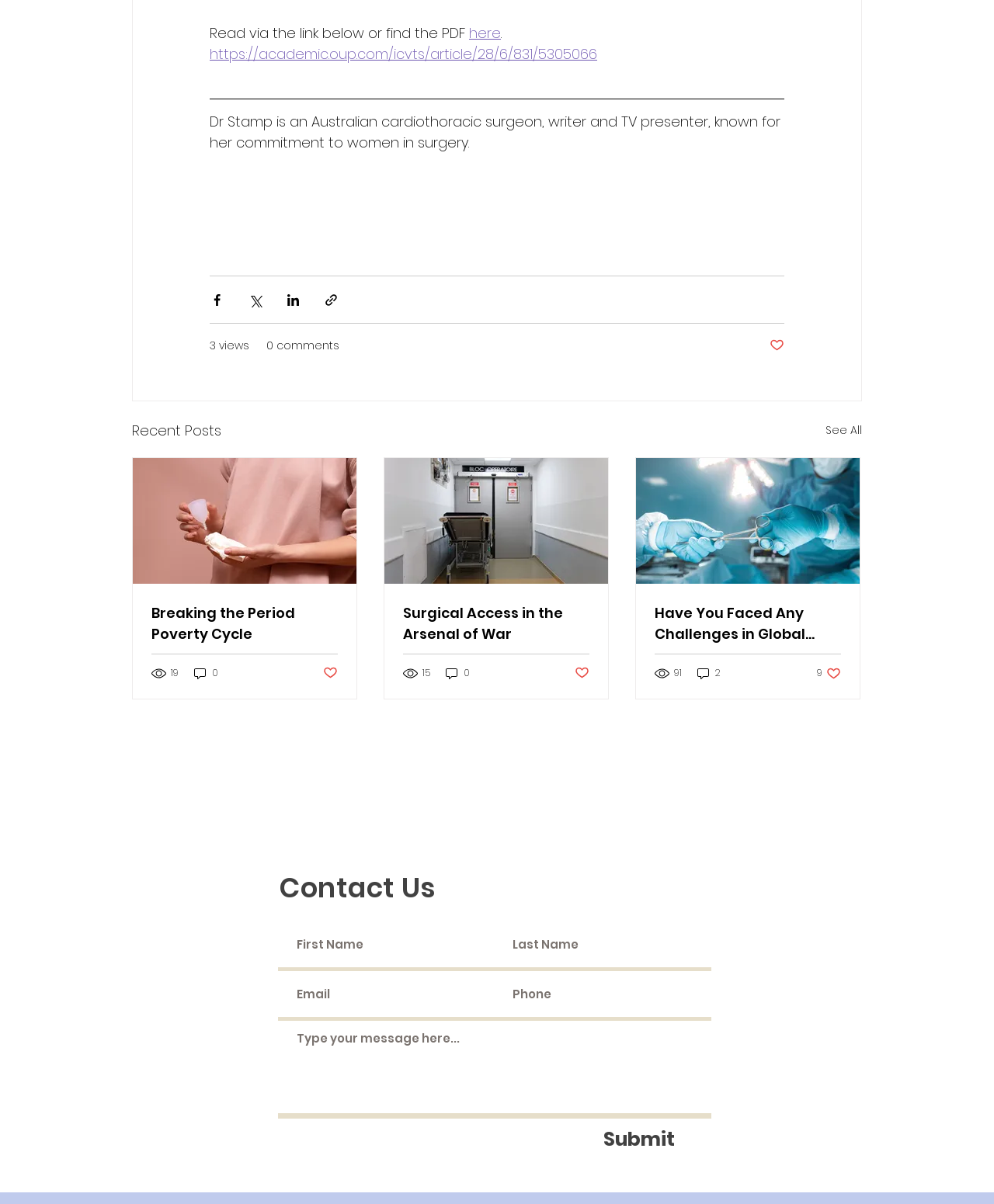Please analyze the image and provide a thorough answer to the question:
What is Dr. Stamp's profession?

The webpage mentions 'Dr Stamp is an Australian cardiothoracic surgeon, writer and TV presenter, known for her commitment to women in surgery.' which indicates that Dr. Stamp is a cardiothoracic surgeon.